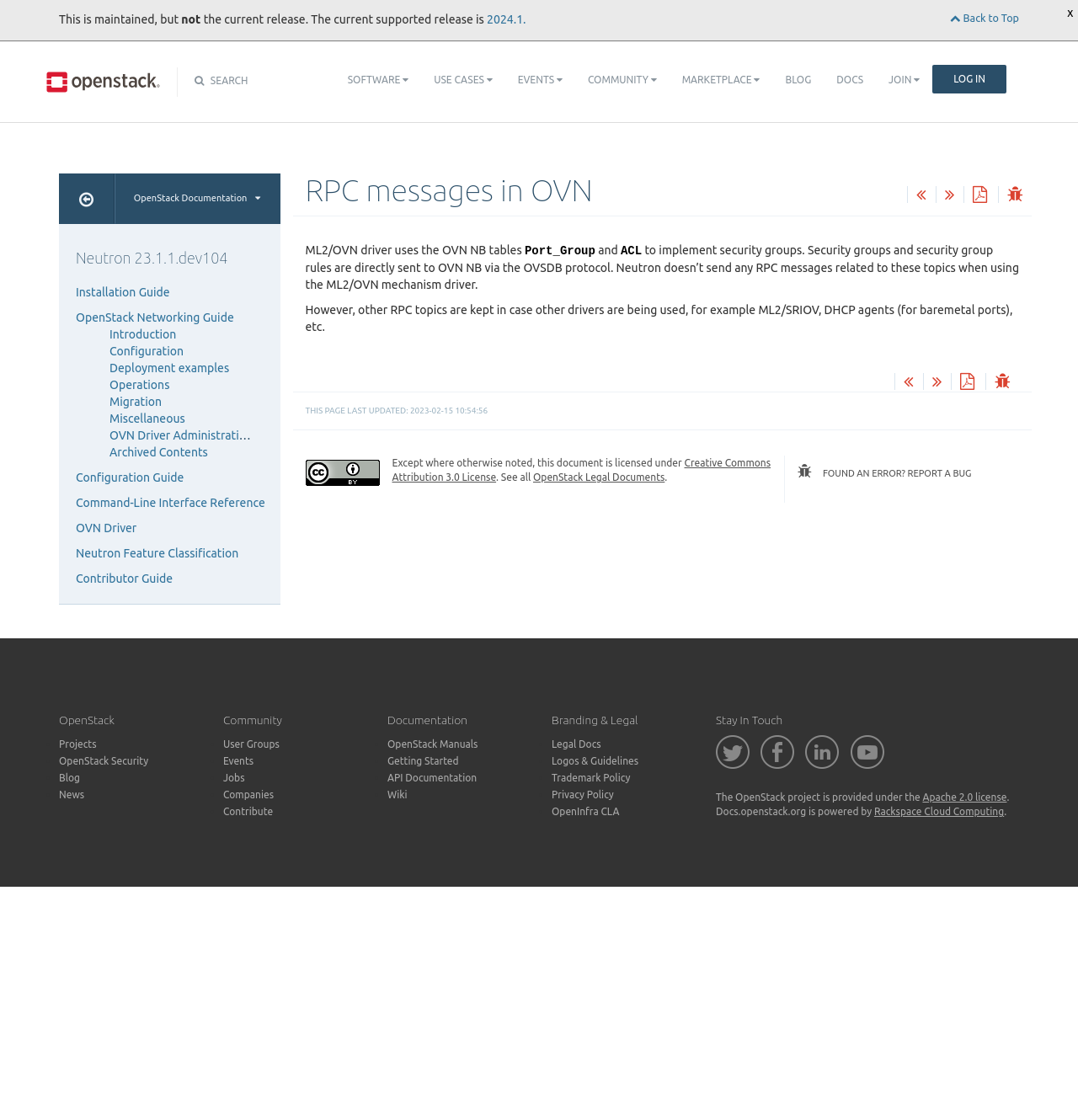Locate the bounding box coordinates of the area you need to click to fulfill this instruction: 'Report a bug'. The coordinates must be in the form of four float numbers ranging from 0 to 1: [left, top, right, bottom].

[0.74, 0.414, 0.945, 0.429]